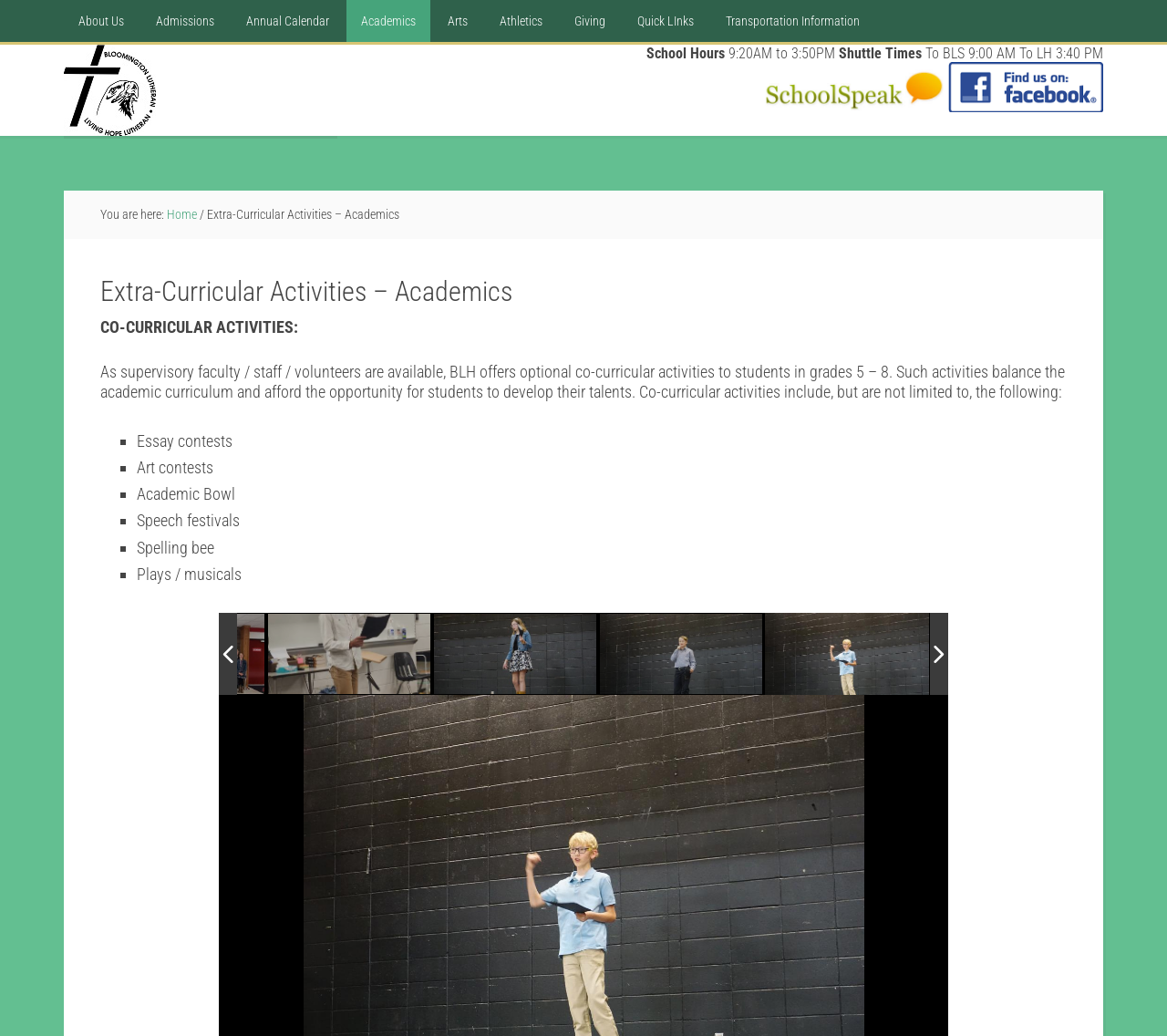Please specify the bounding box coordinates of the clickable region to carry out the following instruction: "Click on BLOOMINGTON LIVING HOPE LUTHERAN SCHOOL". The coordinates should be four float numbers between 0 and 1, in the format [left, top, right, bottom].

[0.055, 0.043, 0.289, 0.131]